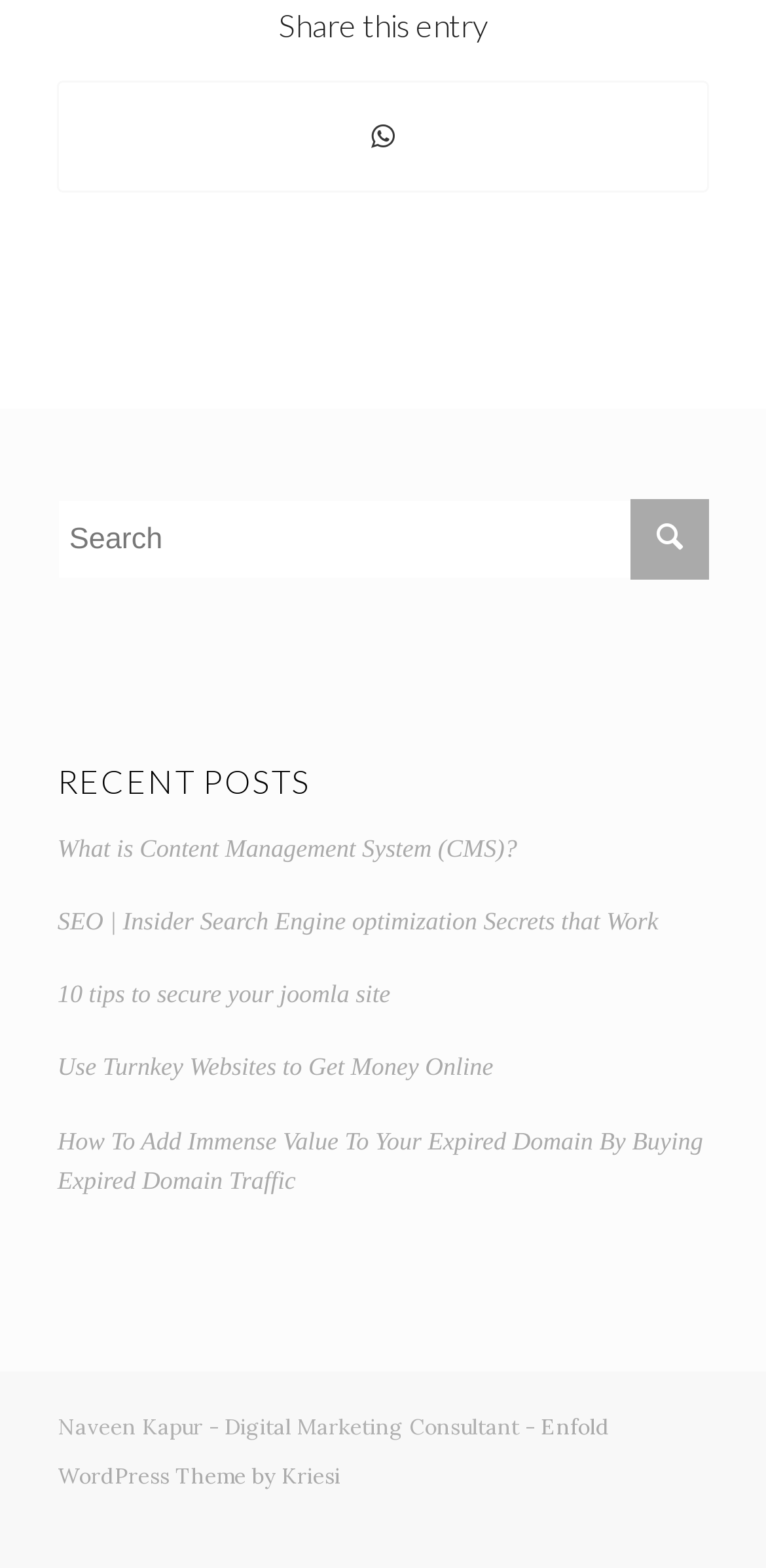Predict the bounding box for the UI component with the following description: "Enfold WordPress Theme by Kriesi".

[0.075, 0.901, 0.796, 0.949]